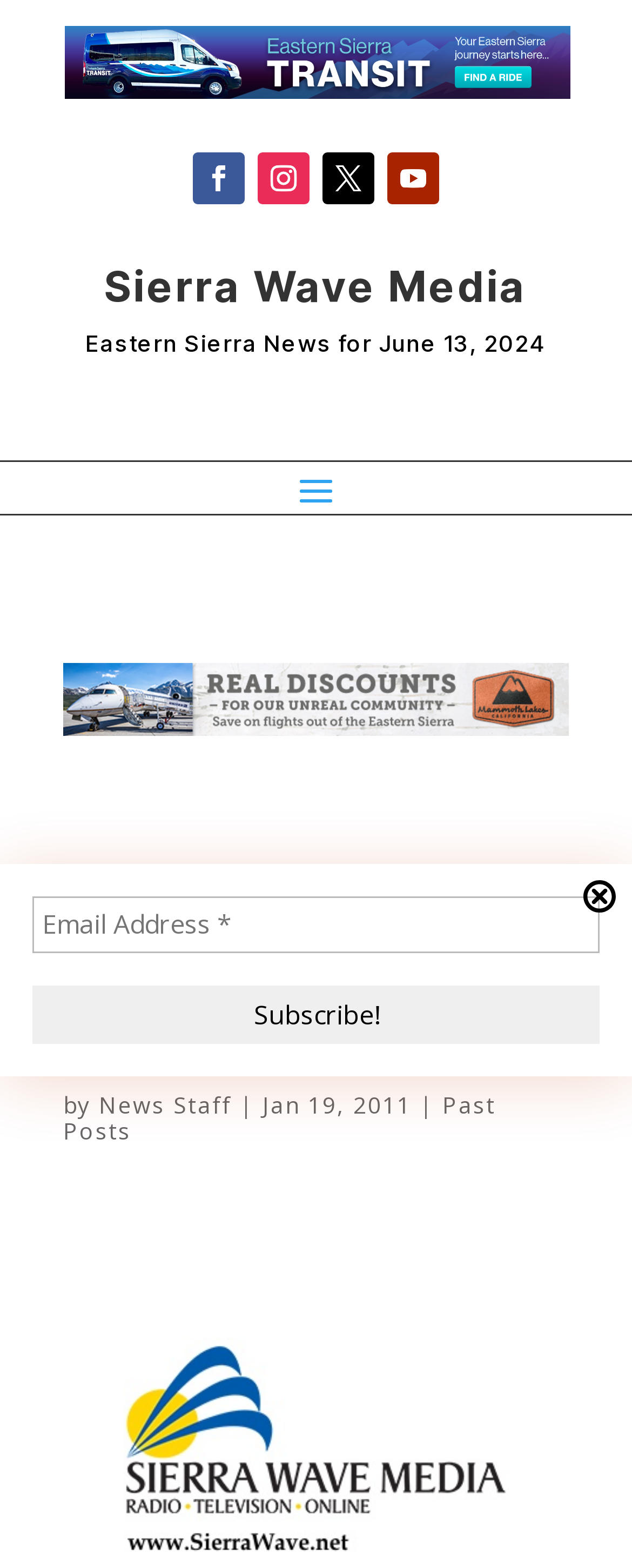Please predict the bounding box coordinates (top-left x, top-left y, bottom-right x, bottom-right y) for the UI element in the screenshot that fits the description: News Staff

[0.156, 0.695, 0.367, 0.714]